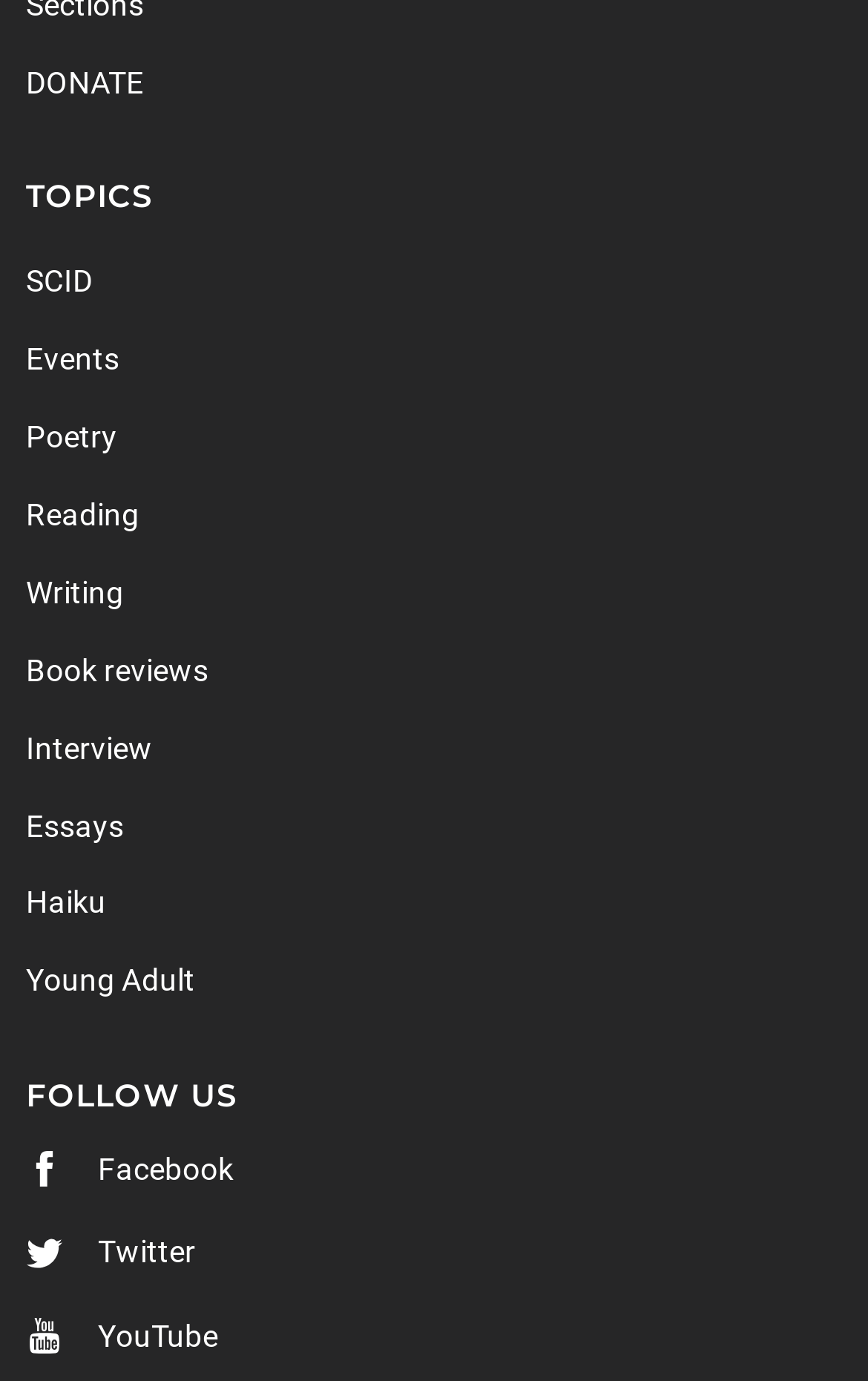Kindly determine the bounding box coordinates for the clickable area to achieve the given instruction: "Watch videos on YouTube".

[0.03, 0.942, 0.272, 0.993]